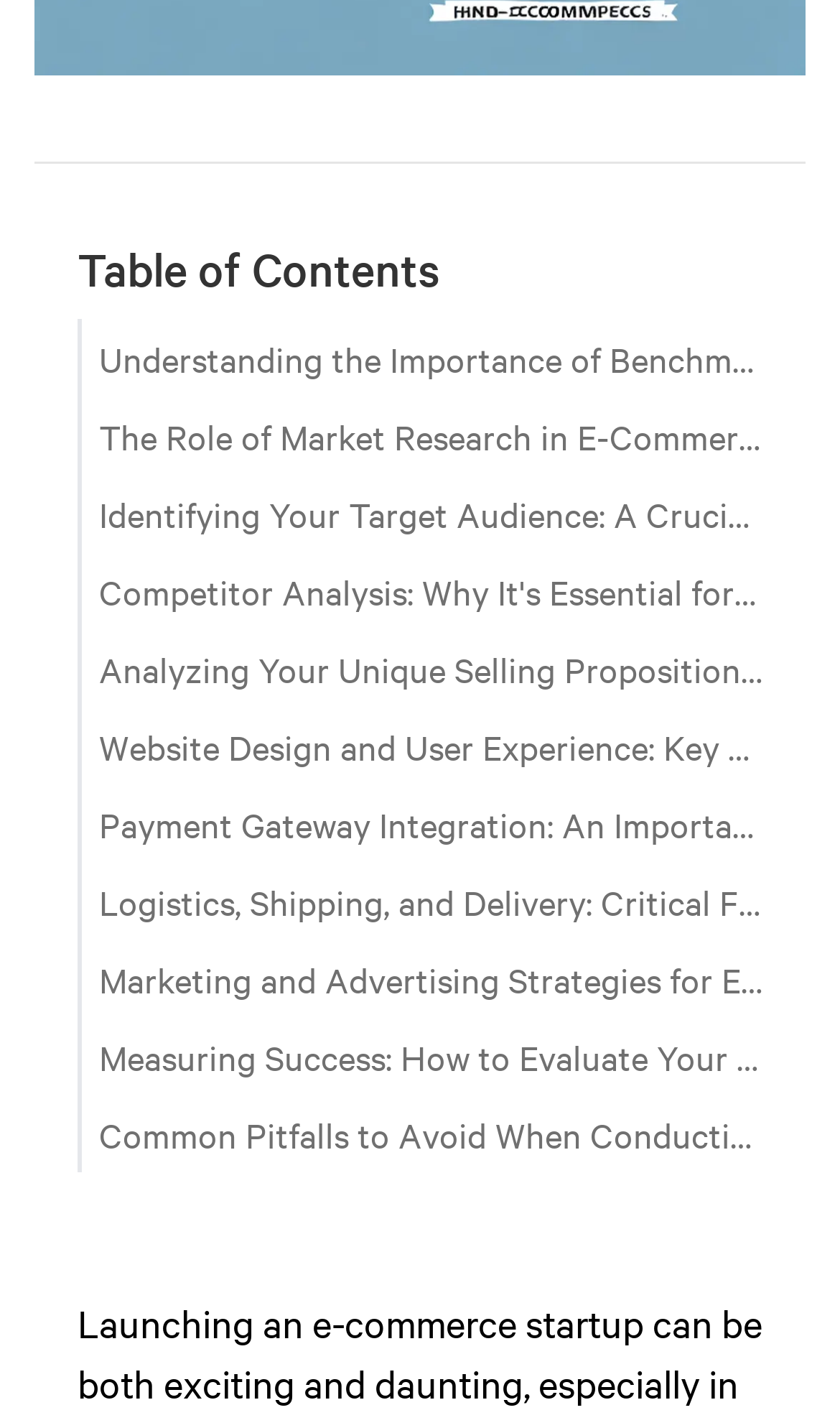Please answer the following question using a single word or phrase: 
What is the topic related to user experience in the table of contents?

Website Design and User Experience